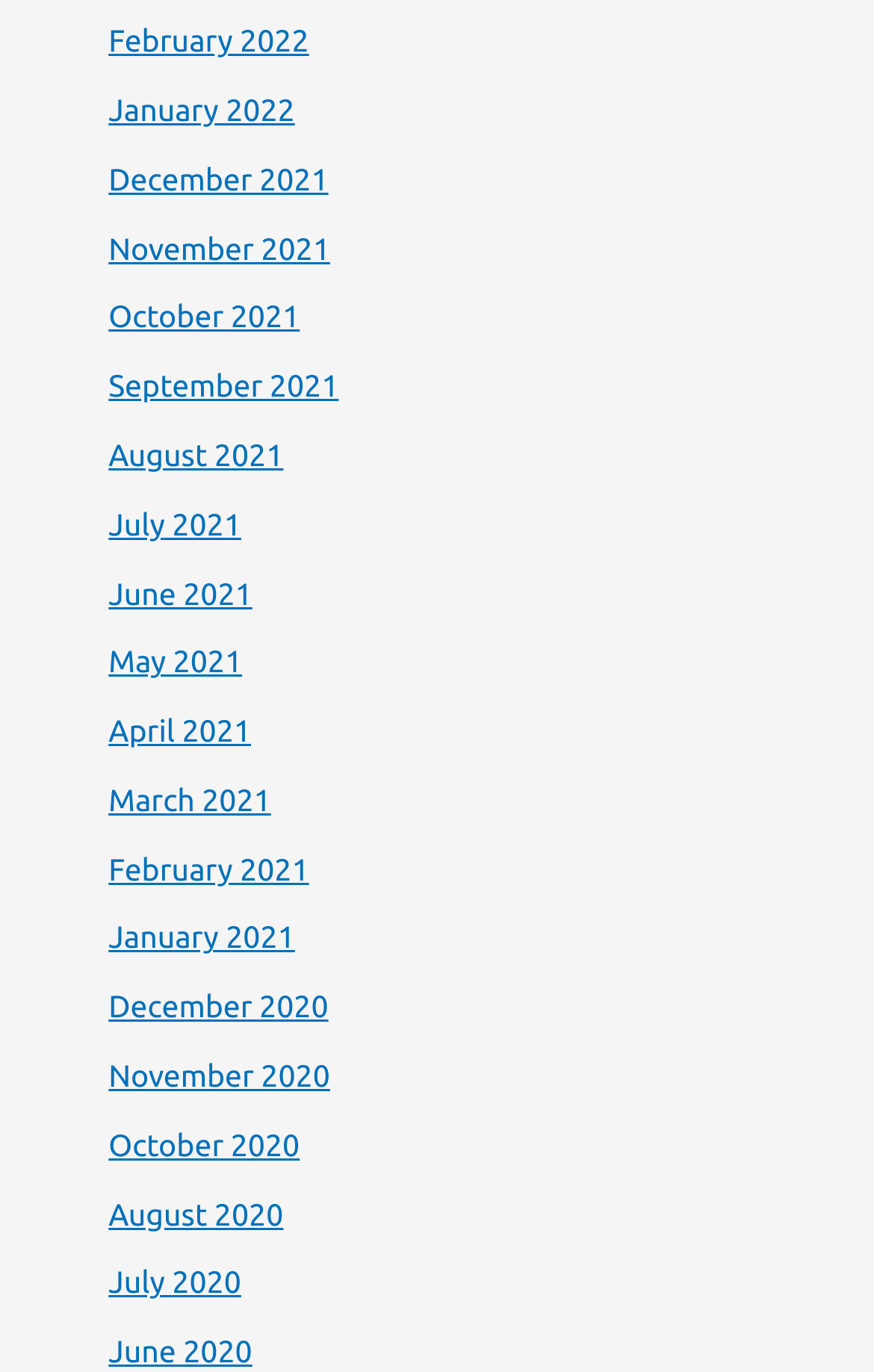Find and specify the bounding box coordinates that correspond to the clickable region for the instruction: "go to January 2021".

[0.124, 0.67, 0.337, 0.696]